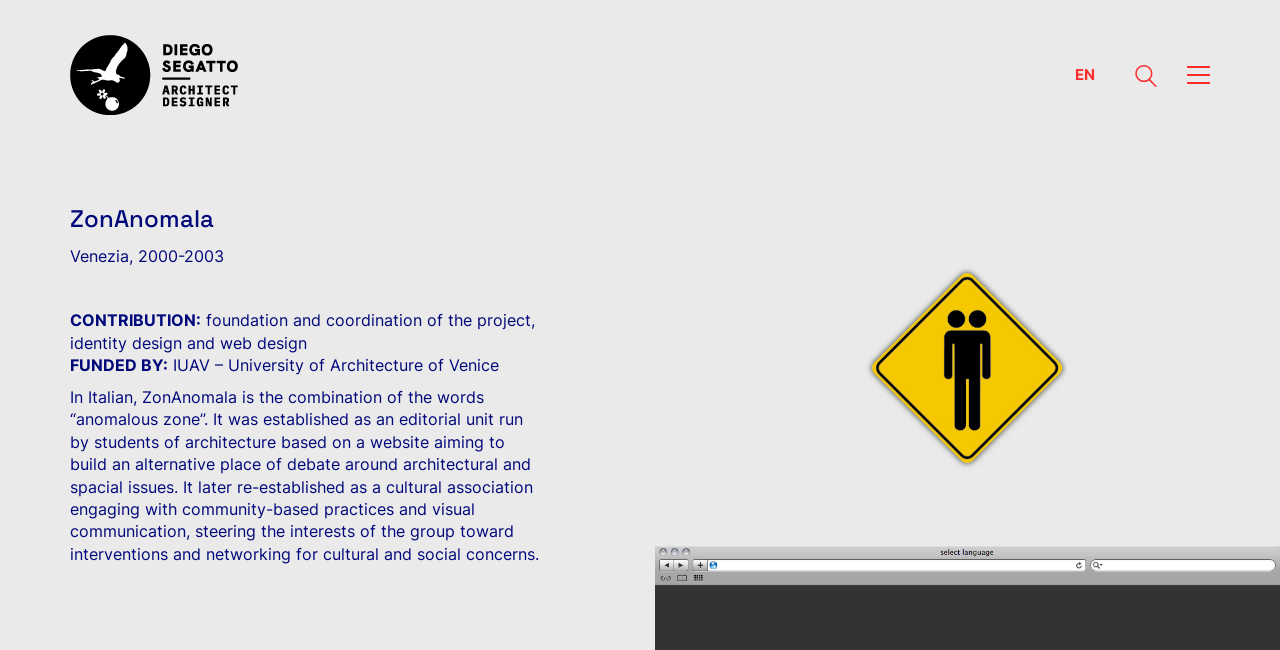What is the purpose of the project ZonAnomala?
Using the image as a reference, deliver a detailed and thorough answer to the question.

I found the purpose of the project by reading the StaticText element that describes ZonAnomala as 'an editorial unit run by students of architecture based on a website aiming to build an alternative place of debate around architectural and spacial issues'.